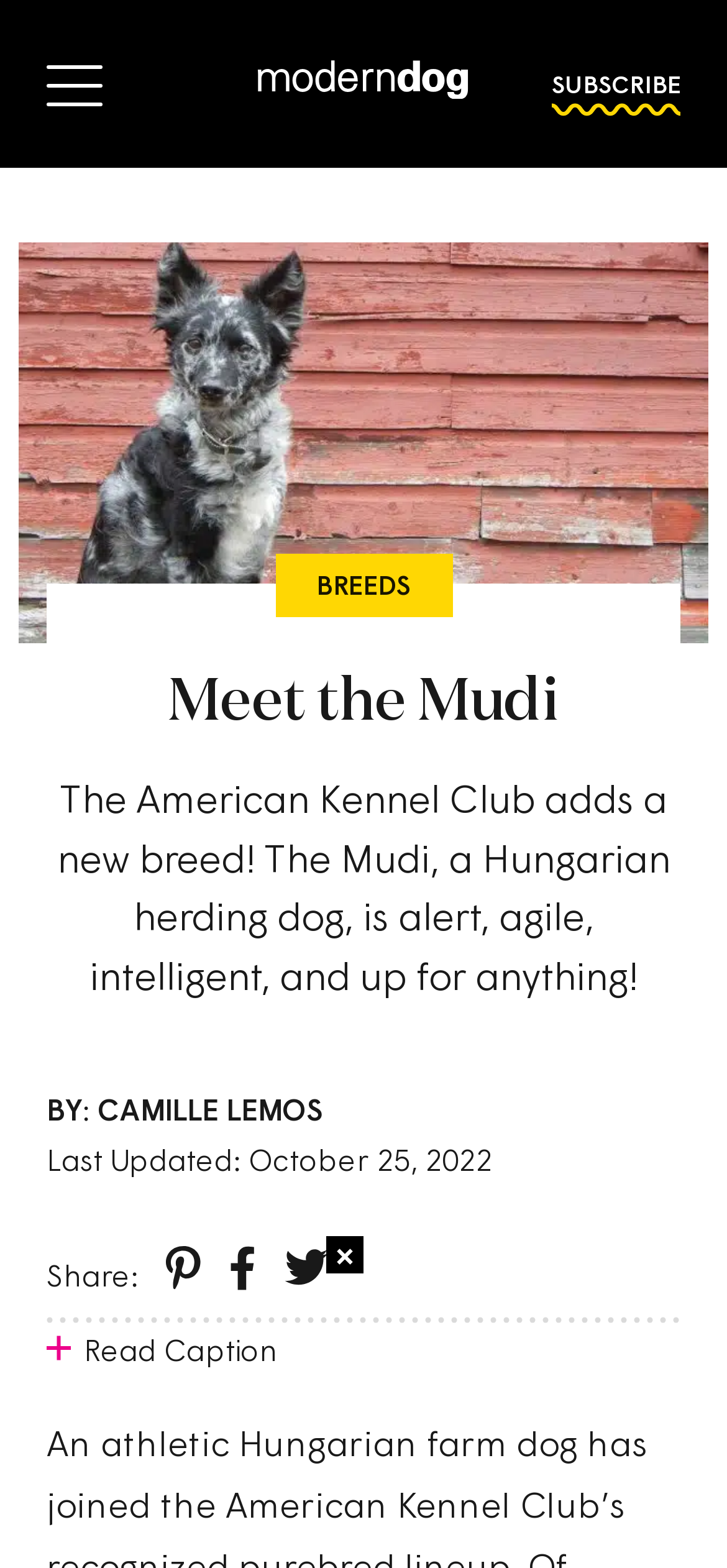Determine the main text heading of the webpage and provide its content.

Meet the Mudi